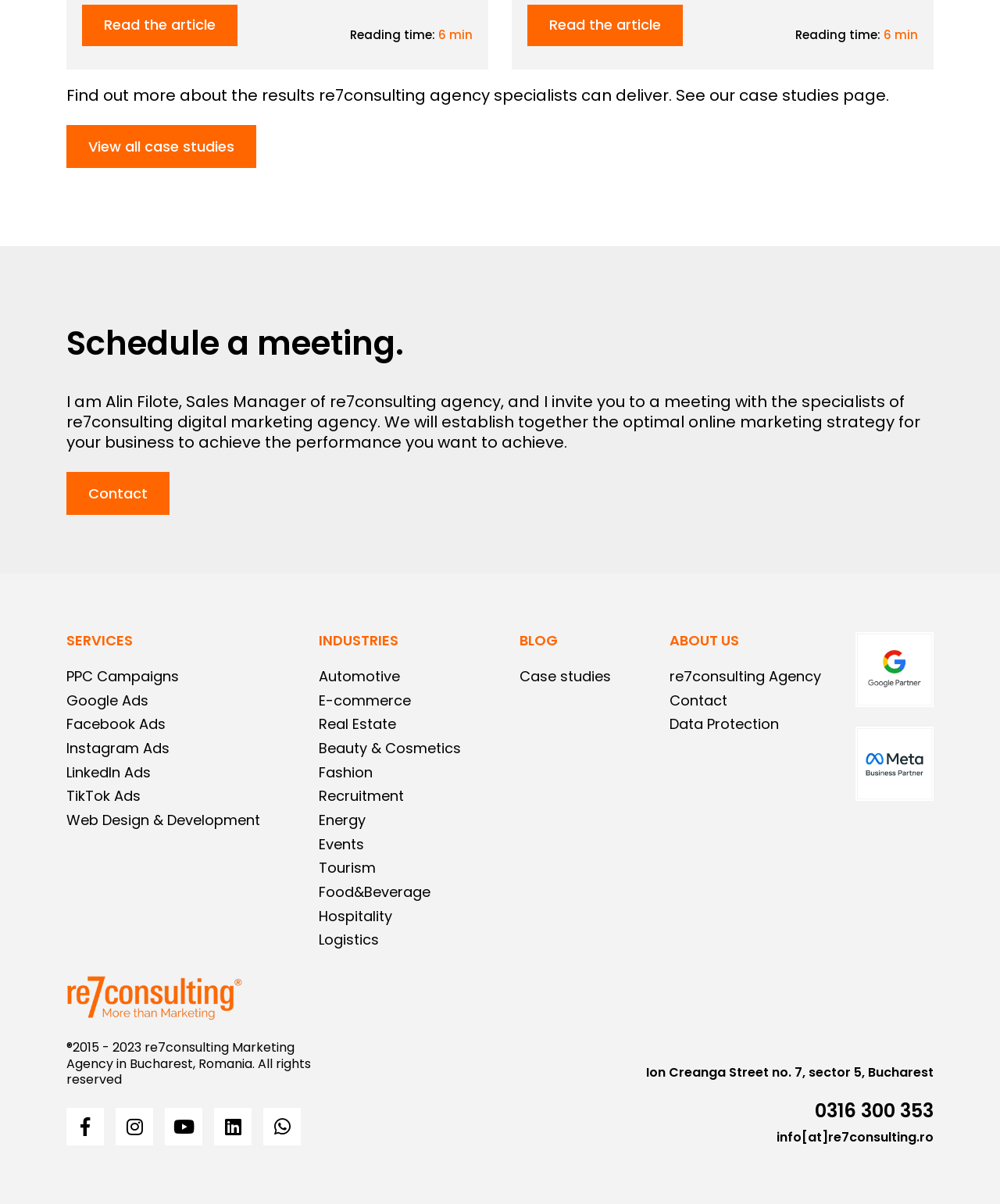Could you indicate the bounding box coordinates of the region to click in order to complete this instruction: "Contact".

[0.066, 0.392, 0.17, 0.428]